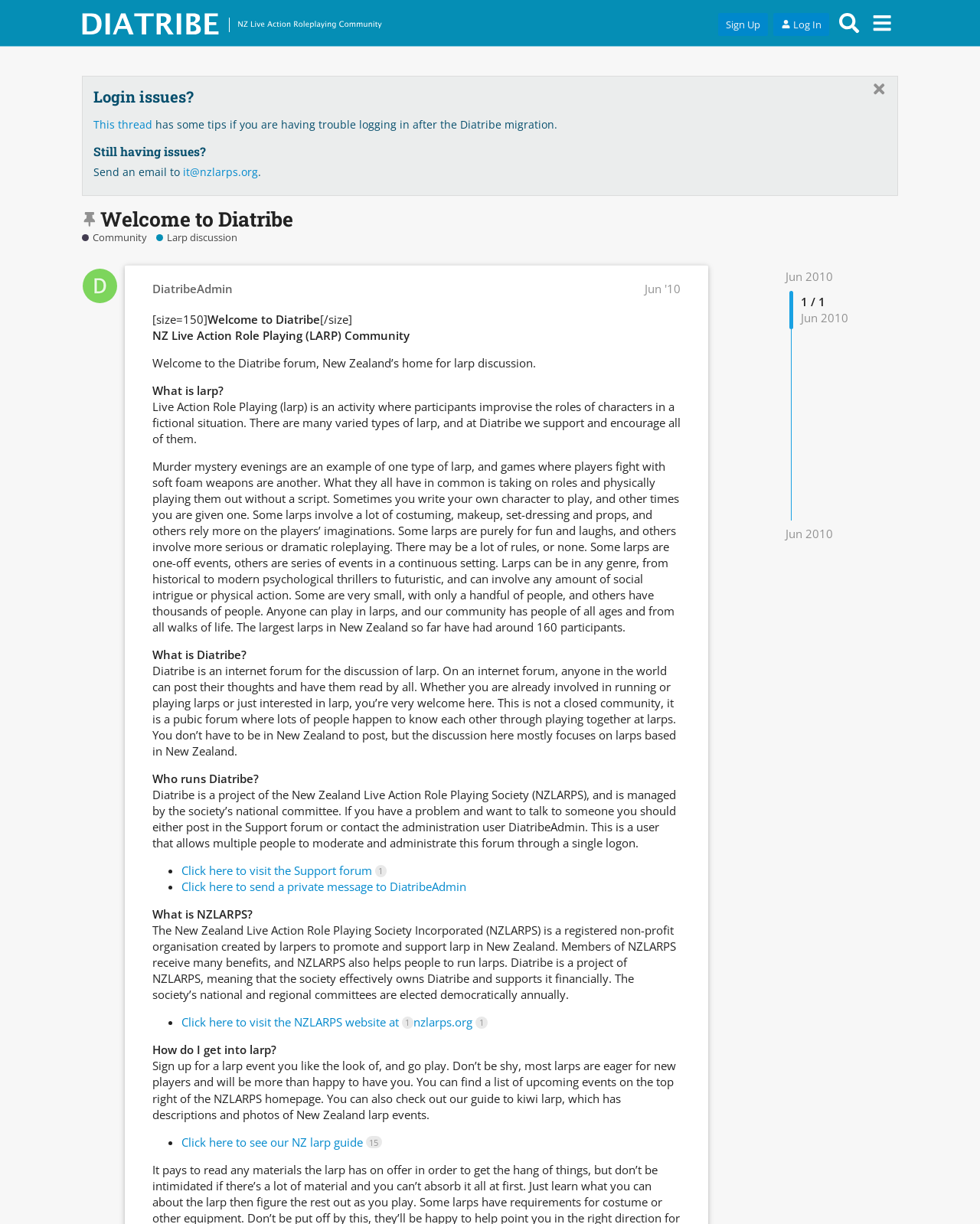Locate the bounding box coordinates of the clickable region to complete the following instruction: "Go to another topic list or category."

[0.883, 0.006, 0.916, 0.032]